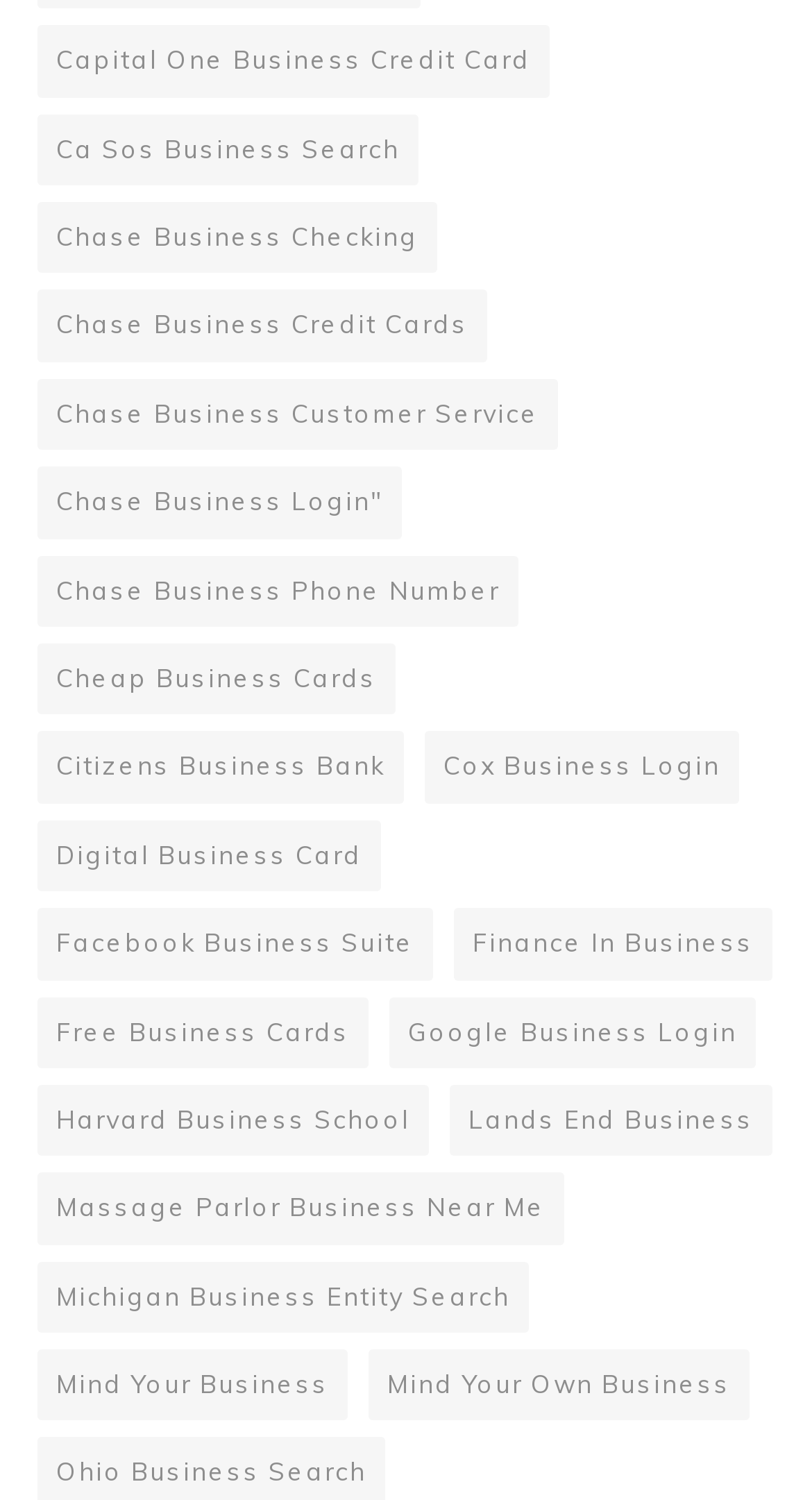Find the bounding box coordinates of the clickable region needed to perform the following instruction: "Learn about Facebook Business Suite". The coordinates should be provided as four float numbers between 0 and 1, i.e., [left, top, right, bottom].

[0.046, 0.605, 0.533, 0.653]